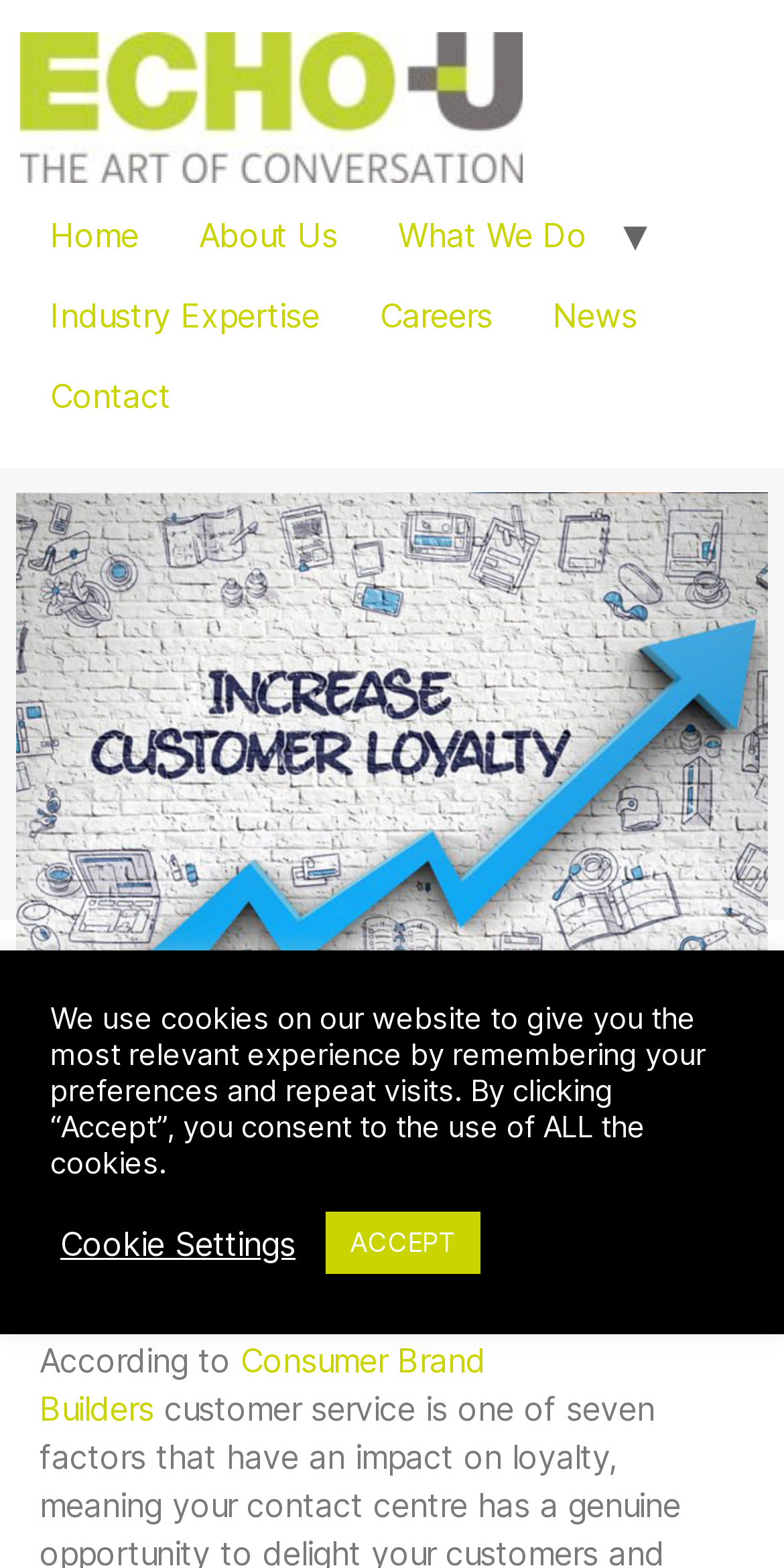Write a detailed summary of the webpage.

The webpage is titled "The Benefits of Outsourcing Customer Service | Echo-U" and appears to be a guide or article about the benefits of outsourcing customer service. At the top left of the page, there is a logo and a link to "Echo-U", which is likely the company or organization behind the webpage. 

To the right of the logo, there is a navigation menu with links to "Home", "About Us", "What We Do", "Industry Expertise", "Careers", "News", and "Contact". These links are arranged horizontally and take up a significant portion of the top section of the page.

Below the navigation menu, there is a heading that asks "How can the contact centre be leveraged to drive customer loyalty?" This heading is centered and takes up a significant portion of the page.

Below the heading, there is a block of text that starts with "According to" and cites "Consumer Brand Builders" as a source. This text is likely part of the guide or article and provides information about the benefits of outsourcing customer service.

At the bottom of the page, there is a notification about the use of cookies on the website. This notification is accompanied by two buttons: "Cookie Settings" and "ACCEPT". The notification and buttons are centered at the bottom of the page.